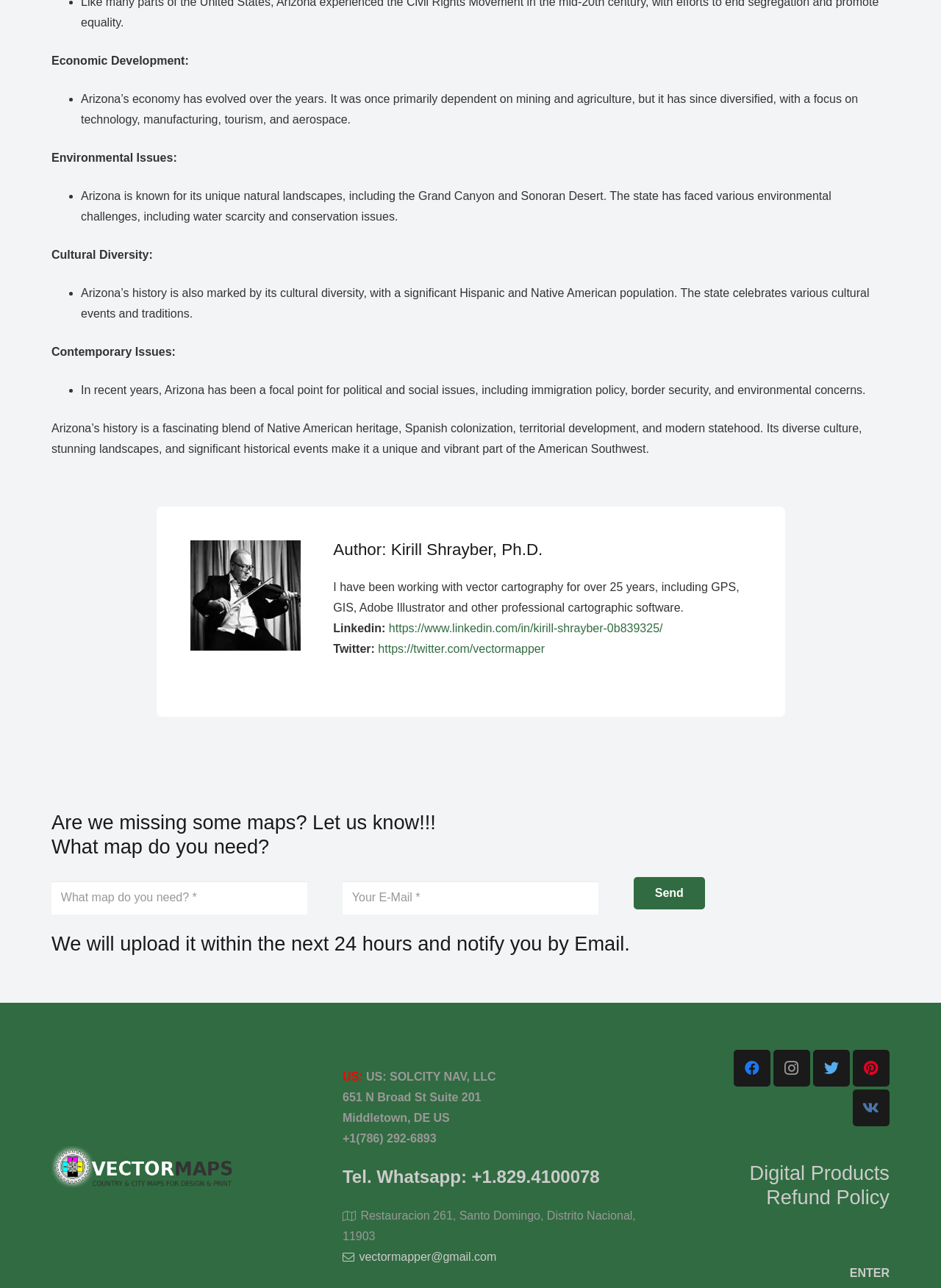What is the purpose of the textbox 'What map do you need? *'?
Based on the image, give a one-word or short phrase answer.

To request a map